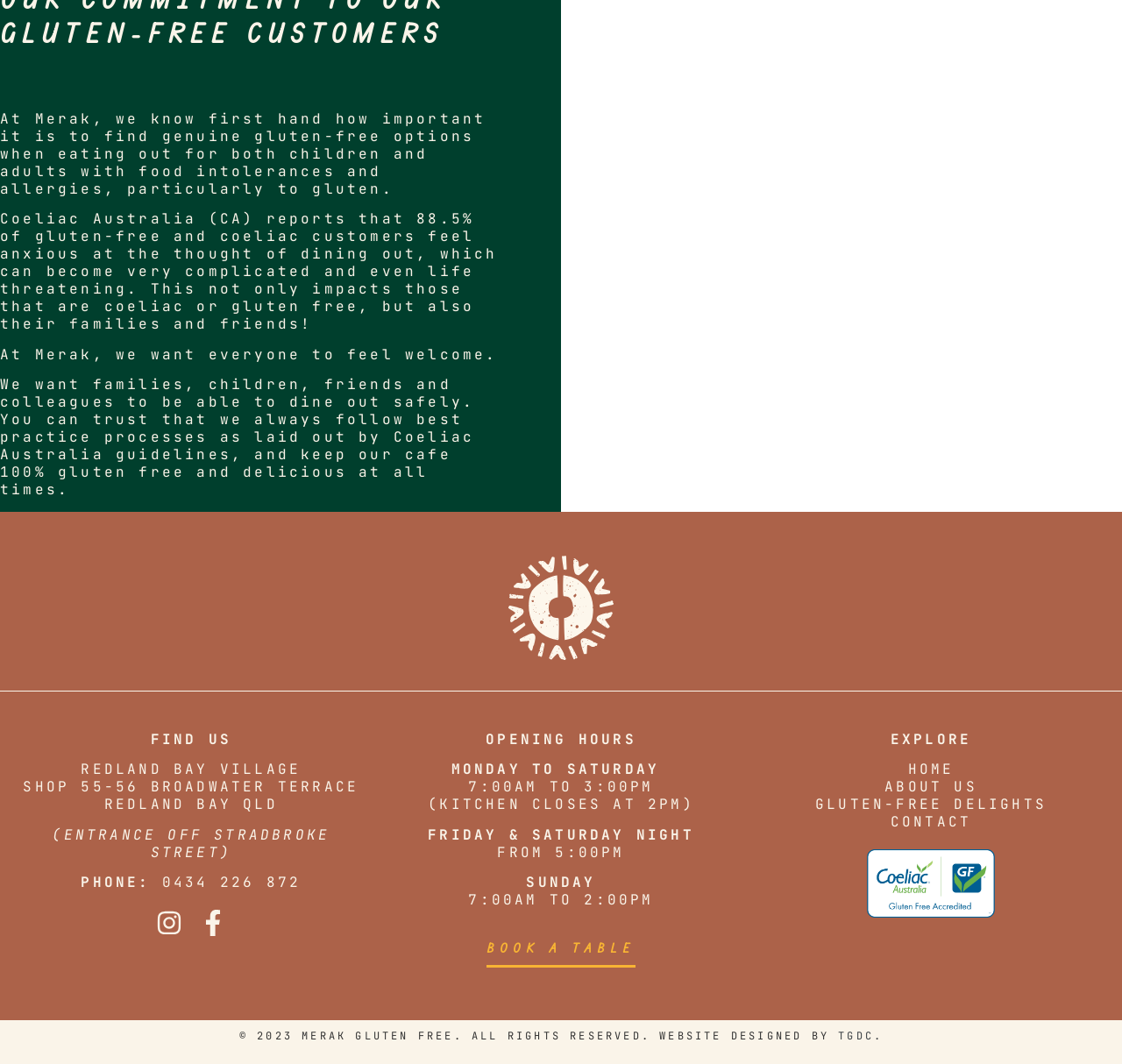Please identify the bounding box coordinates of the area that needs to be clicked to follow this instruction: "Find the location of Merak Gluten Free".

[0.134, 0.686, 0.206, 0.703]